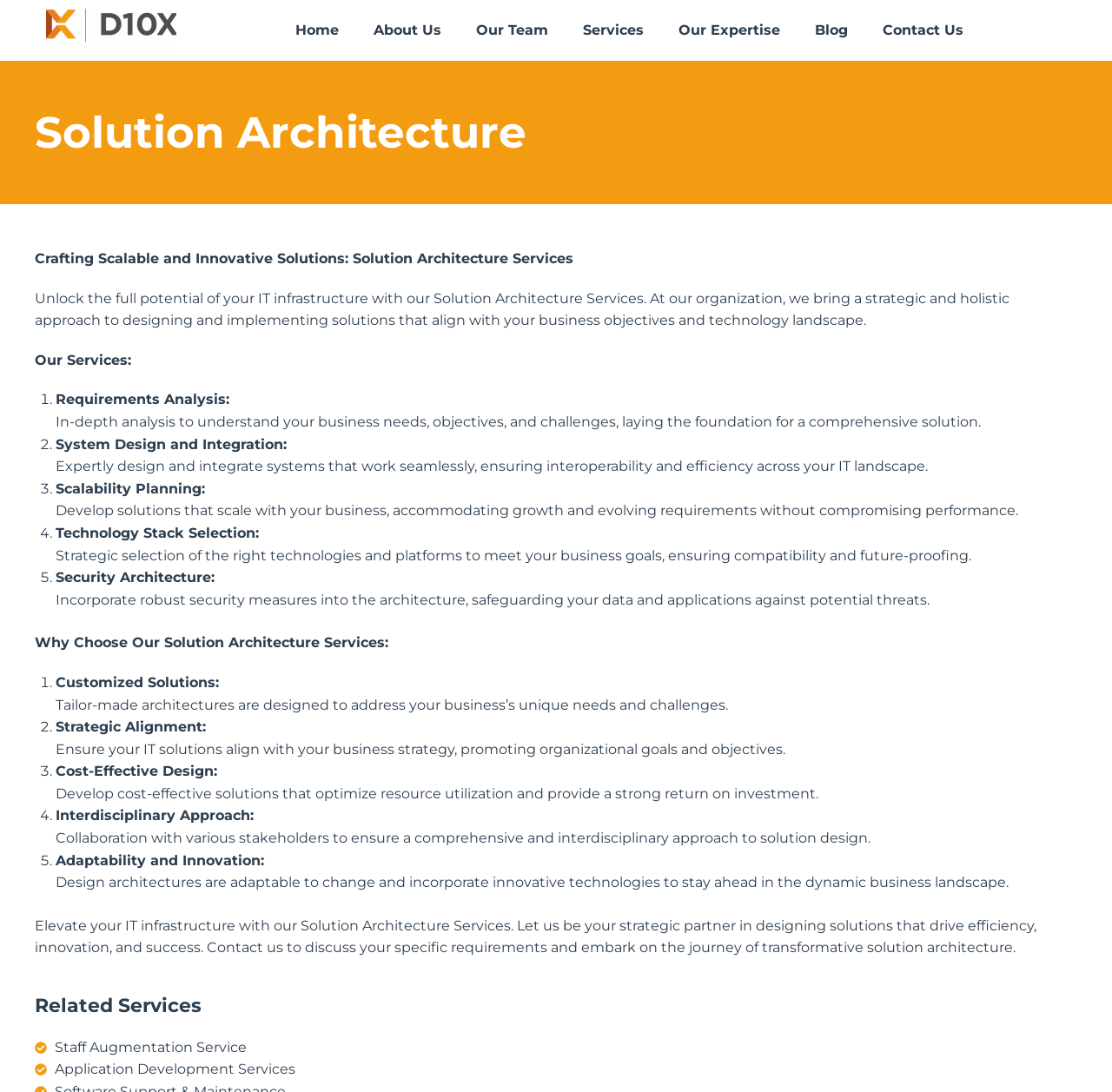Pinpoint the bounding box coordinates of the clickable area necessary to execute the following instruction: "Contact us to discuss specific requirements". The coordinates should be given as four float numbers between 0 and 1, namely [left, top, right, bottom].

[0.031, 0.84, 0.932, 0.875]